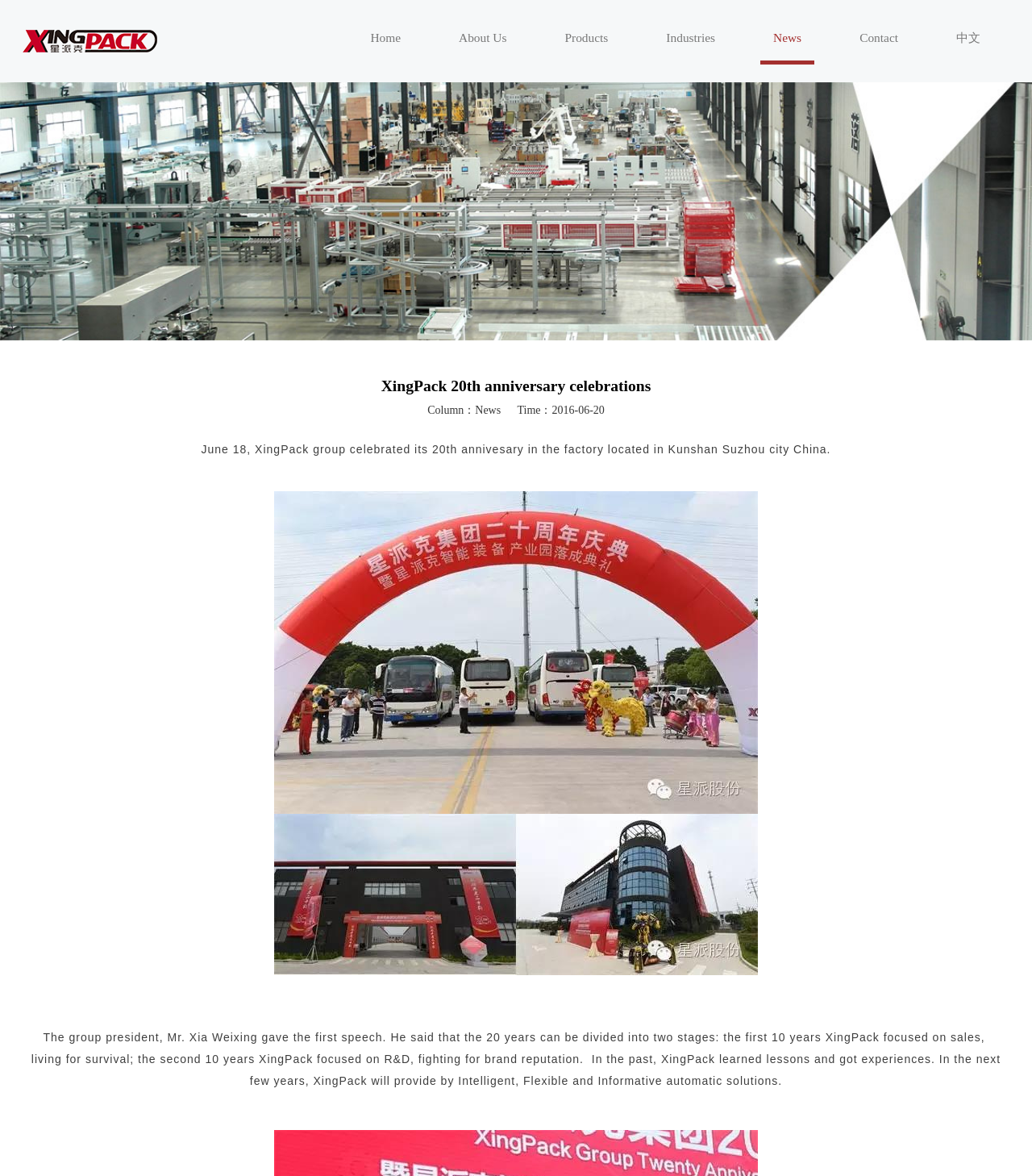Identify the bounding box of the UI component described as: "Contact".

[0.82, 0.0, 0.883, 0.07]